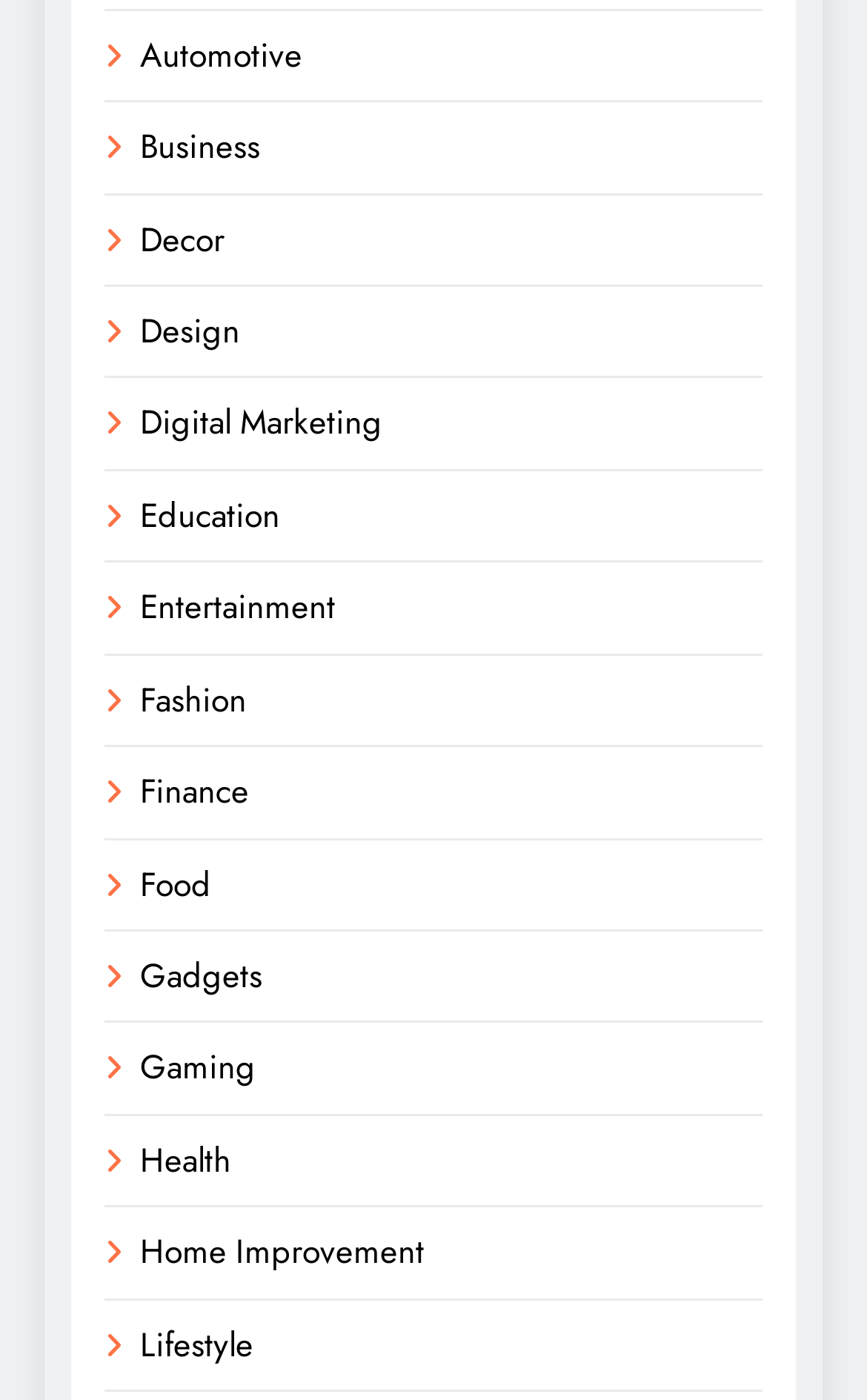What is the last category listed?
Based on the screenshot, give a detailed explanation to answer the question.

I looked at the list of categories and found that the last one listed is Lifestyle, which is located at the bottom of the list.